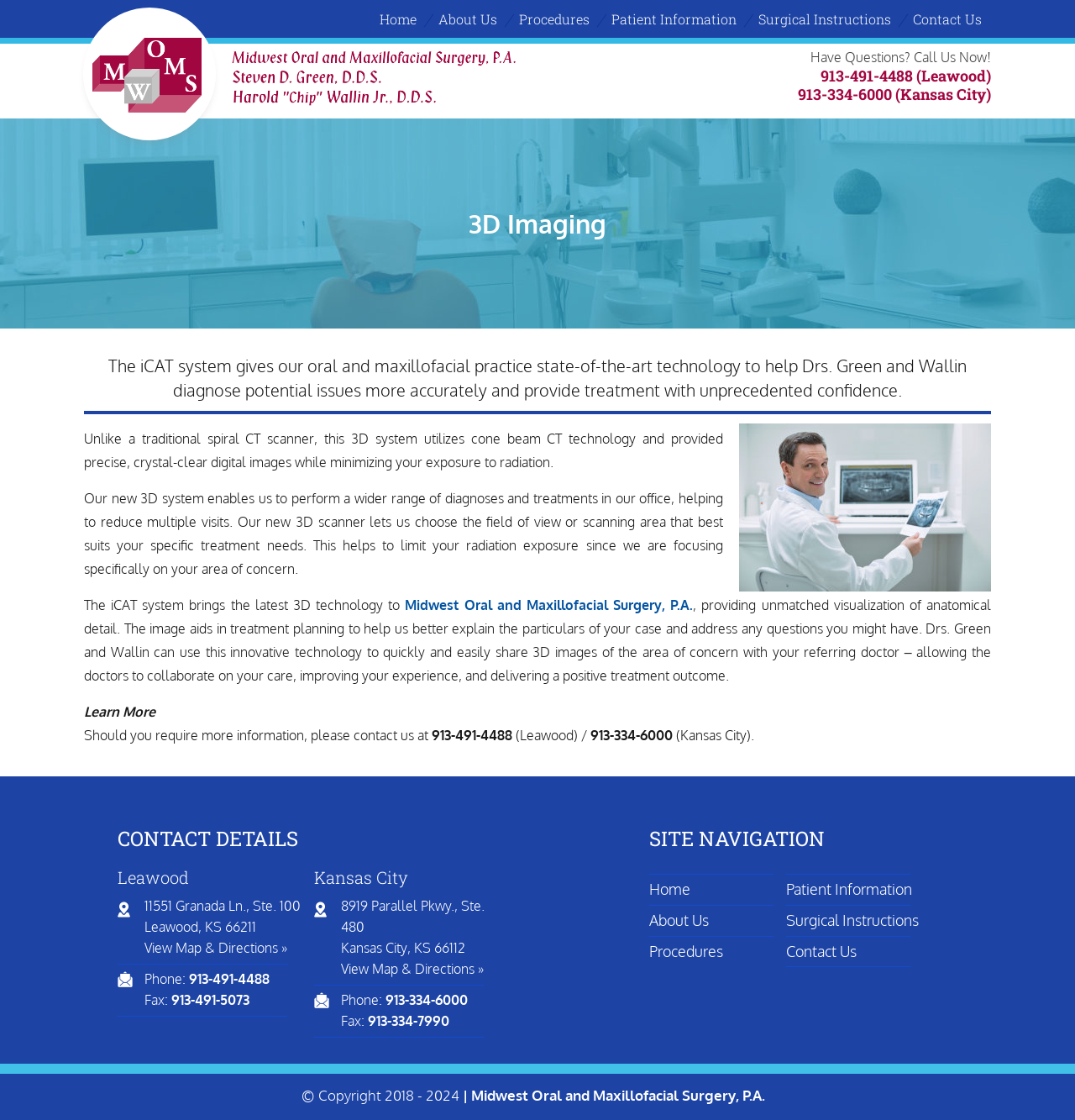What is the copyright year range?
Using the image as a reference, give an elaborate response to the question.

I found the copyright year range by looking at the bottom of the page, where it says '© Copyright 2018 - 2024'.